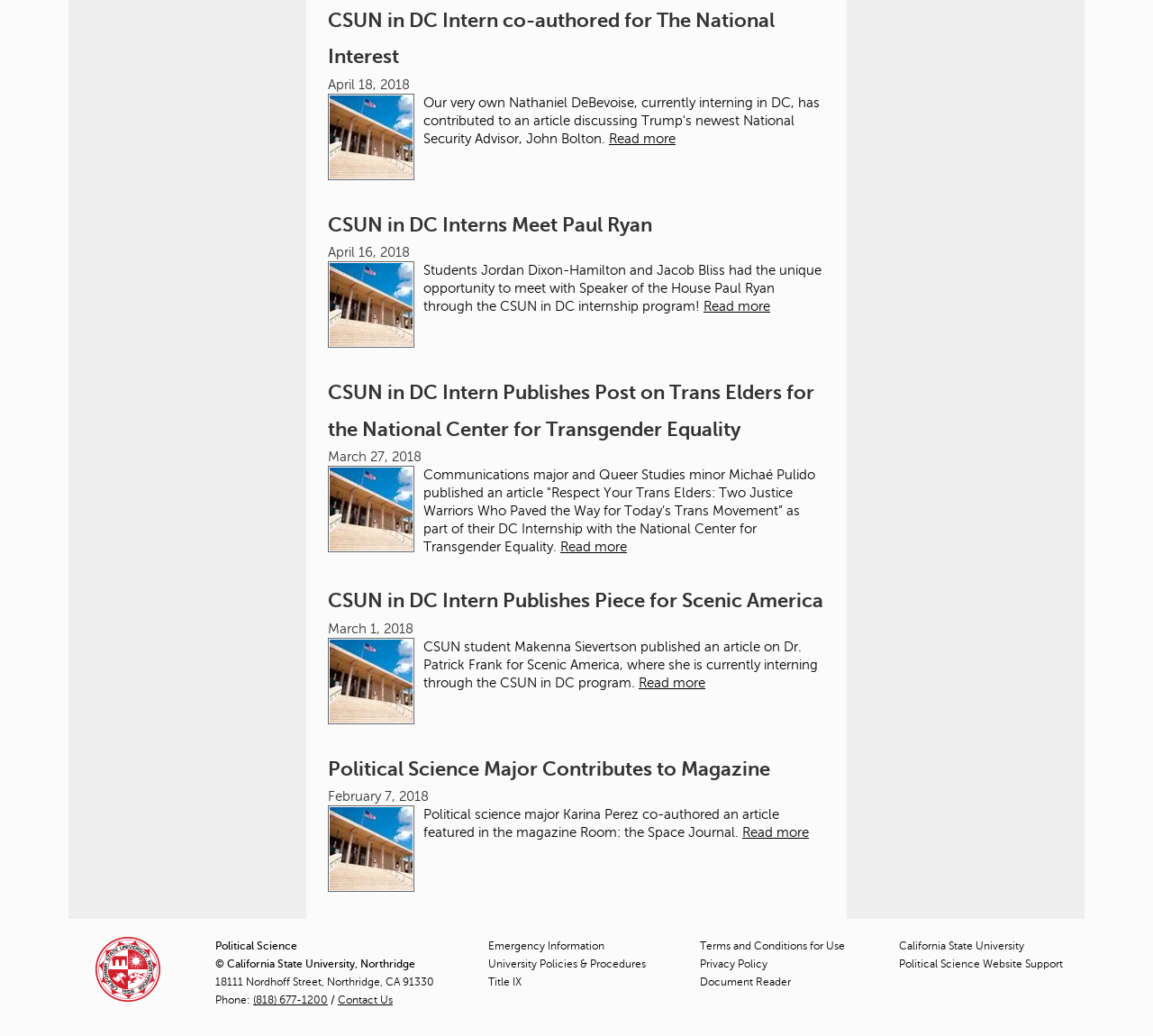Determine the bounding box coordinates for the clickable element to execute this instruction: "View Political Science Website Support". Provide the coordinates as four float numbers between 0 and 1, i.e., [left, top, right, bottom].

[0.78, 0.925, 0.922, 0.937]